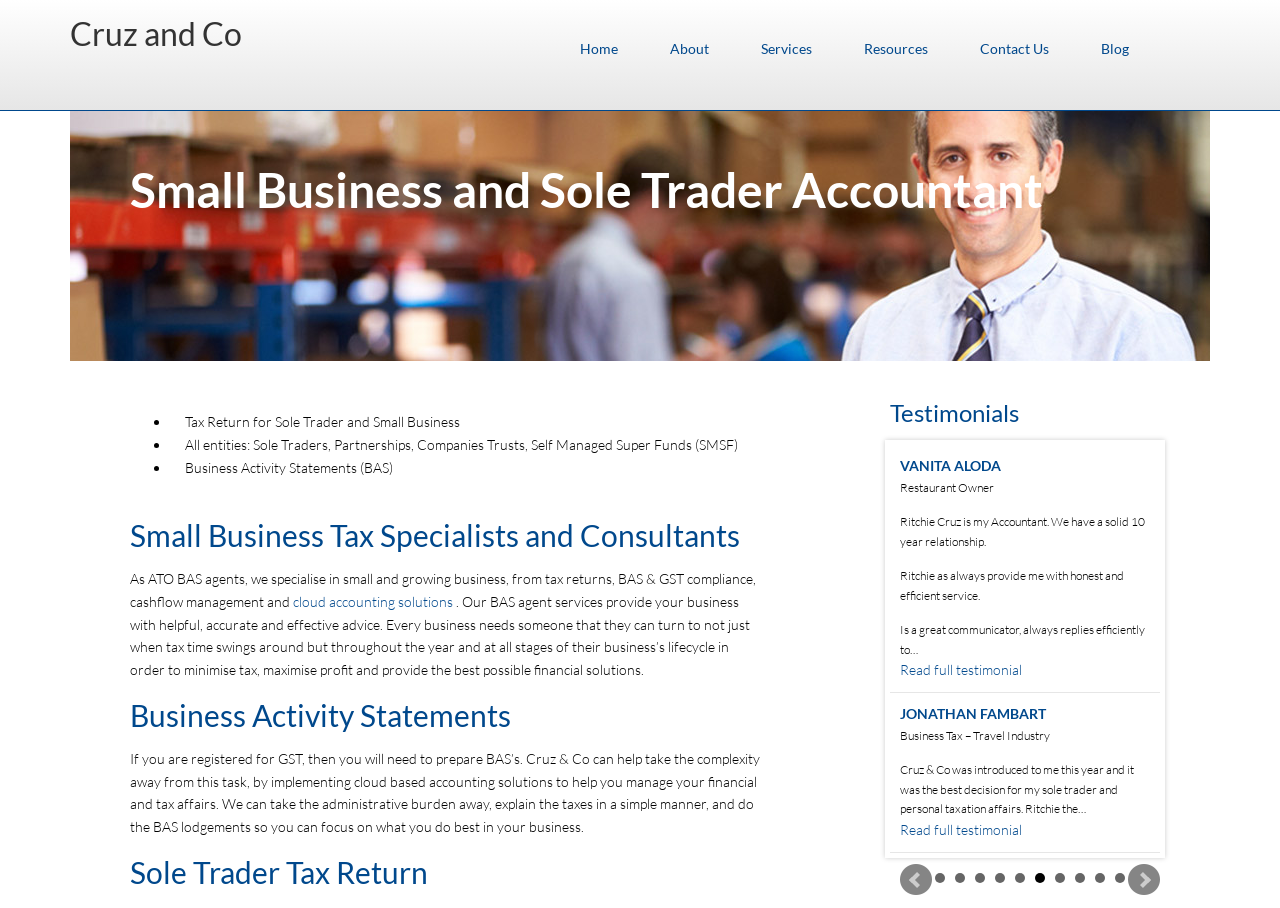Locate the bounding box coordinates of the element that should be clicked to execute the following instruction: "Click on the 'Next' button".

[0.881, 0.951, 0.906, 0.986]